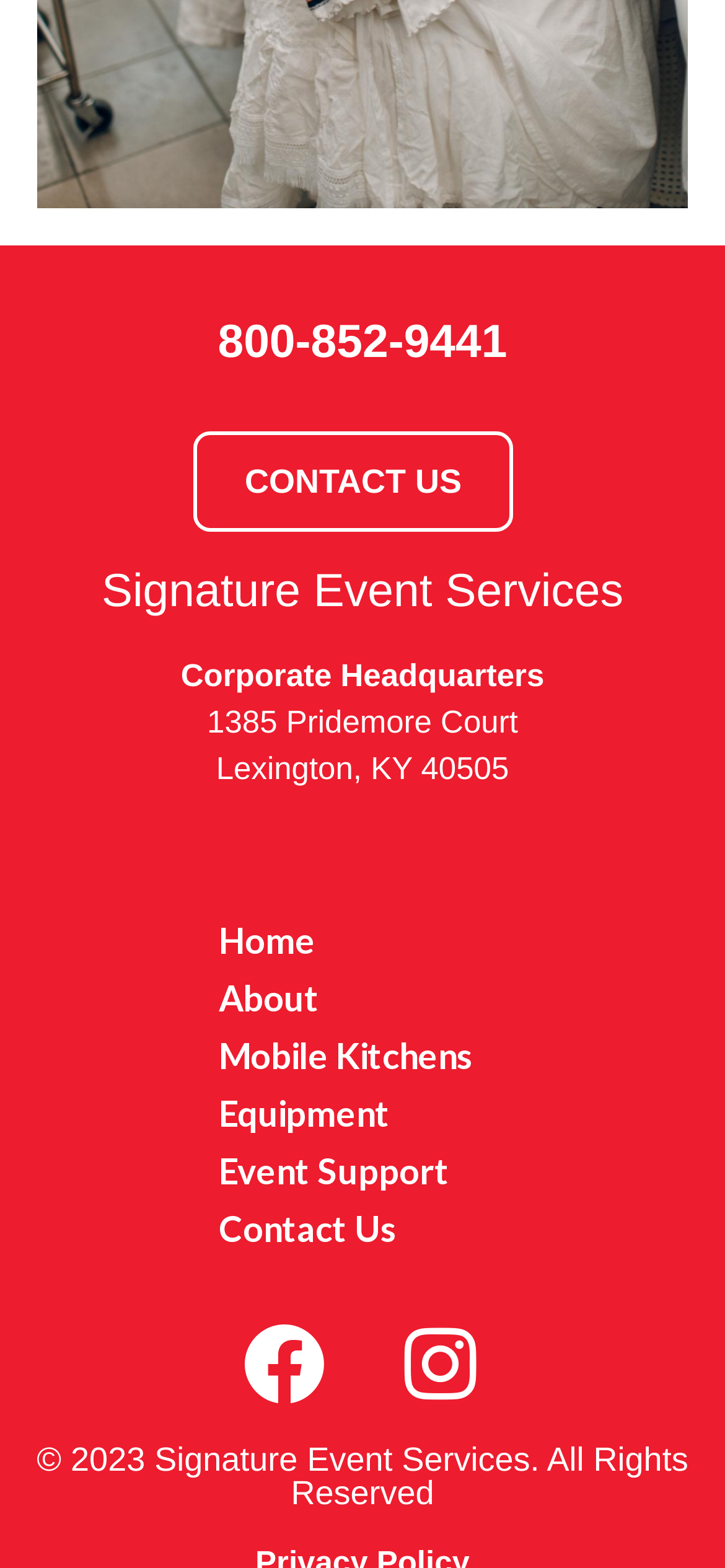Using the element description: "CONTACT US", determine the bounding box coordinates. The coordinates should be in the format [left, top, right, bottom], with values between 0 and 1.

[0.266, 0.275, 0.709, 0.339]